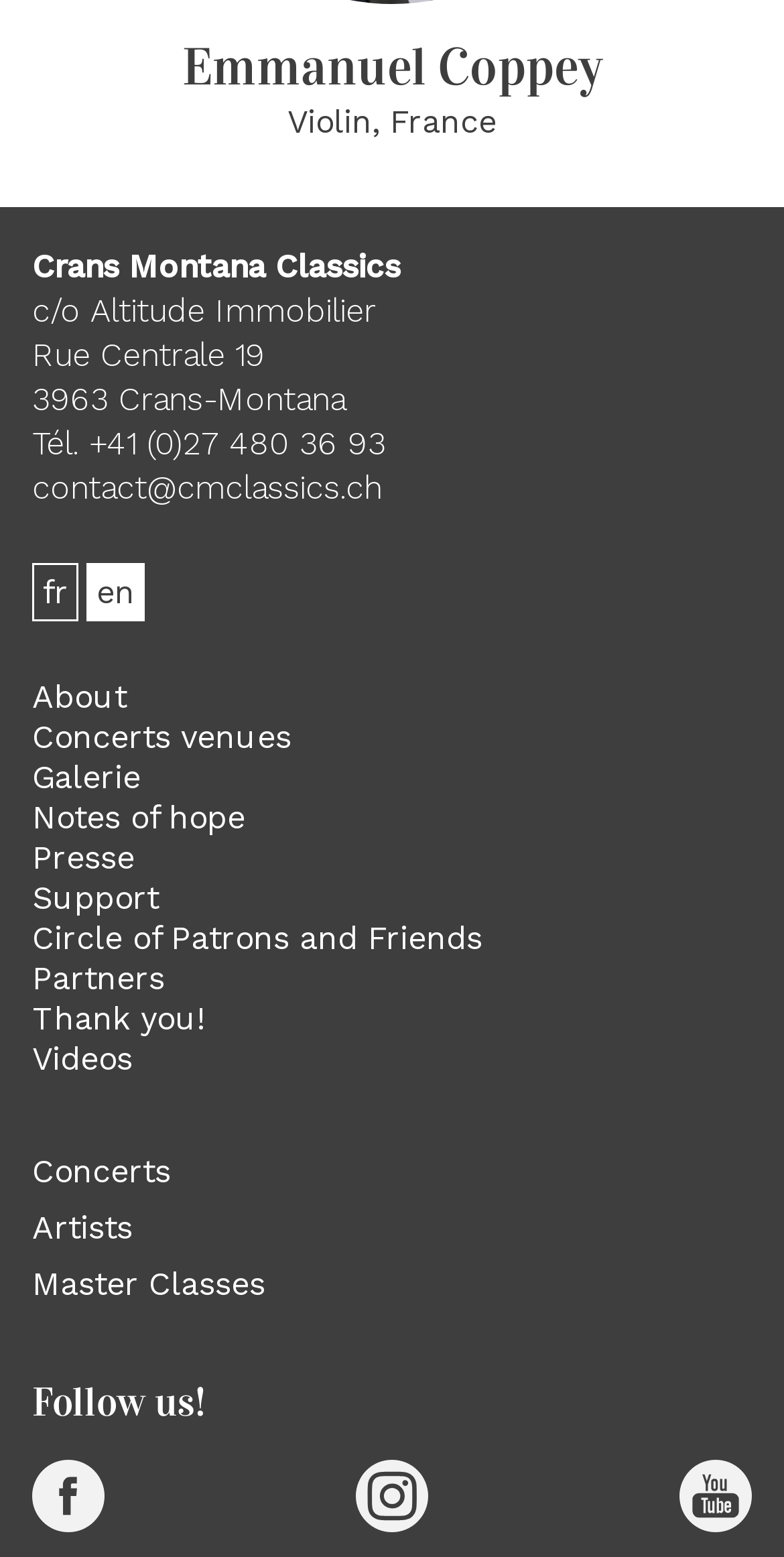Please locate the bounding box coordinates of the element that needs to be clicked to achieve the following instruction: "Visit the 'Concerts venues' page". The coordinates should be four float numbers between 0 and 1, i.e., [left, top, right, bottom].

[0.041, 0.461, 0.372, 0.485]